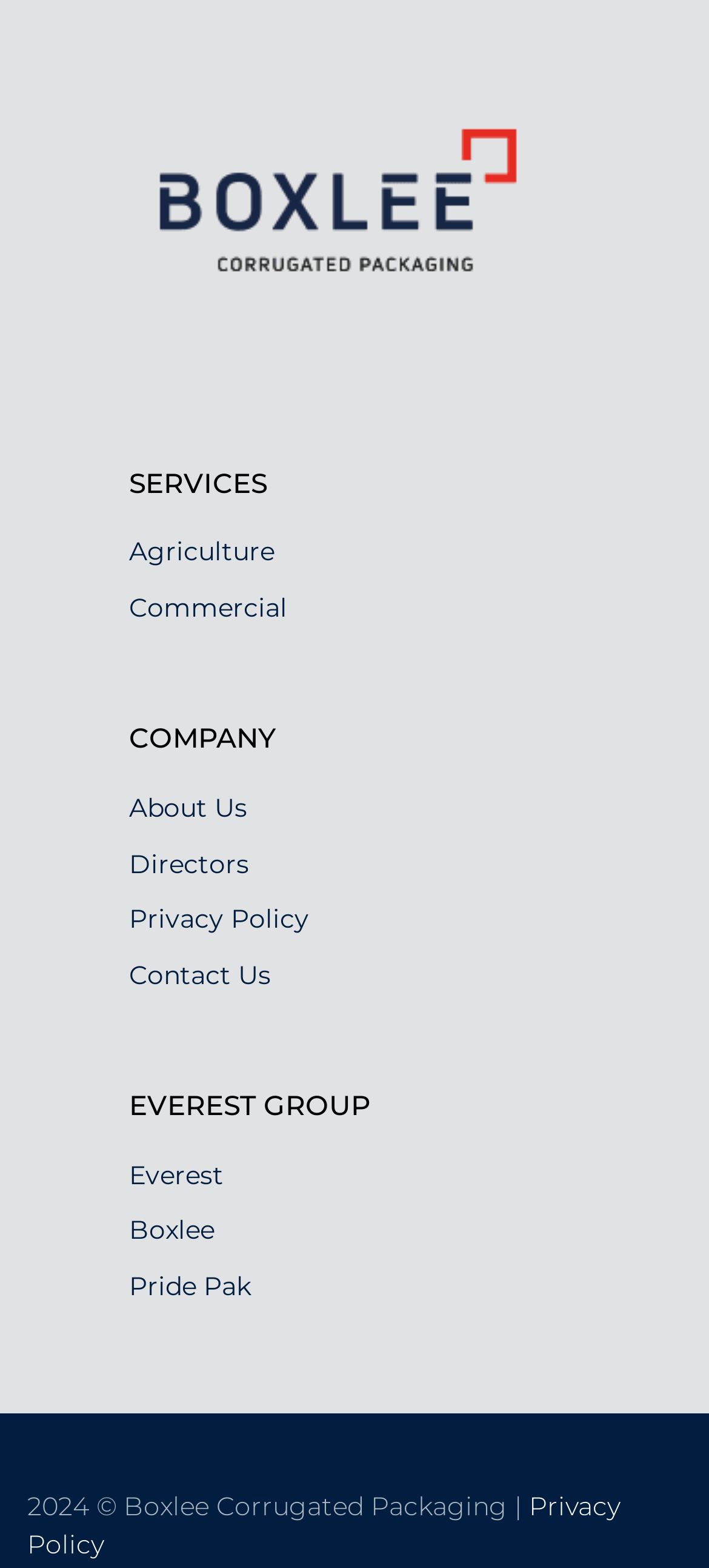What is the copyright year?
Respond to the question with a single word or phrase according to the image.

2024